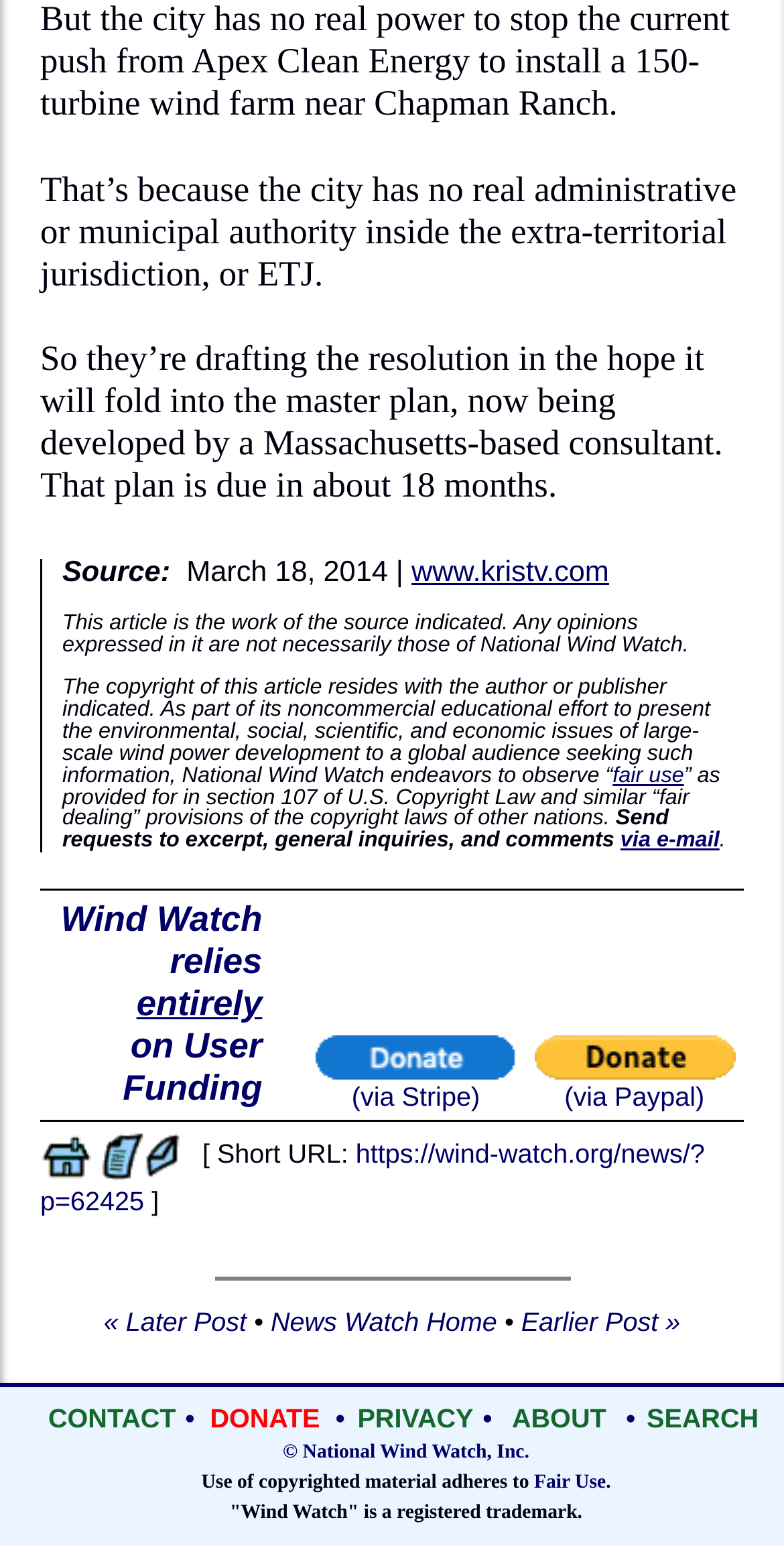Who is the author of this article?
Refer to the image and give a detailed answer to the question.

The article does not explicitly mention the author's name, but it does provide a source link to 'www.kristv.com' and mentions that the copyright of the article resides with the author or publisher indicated.